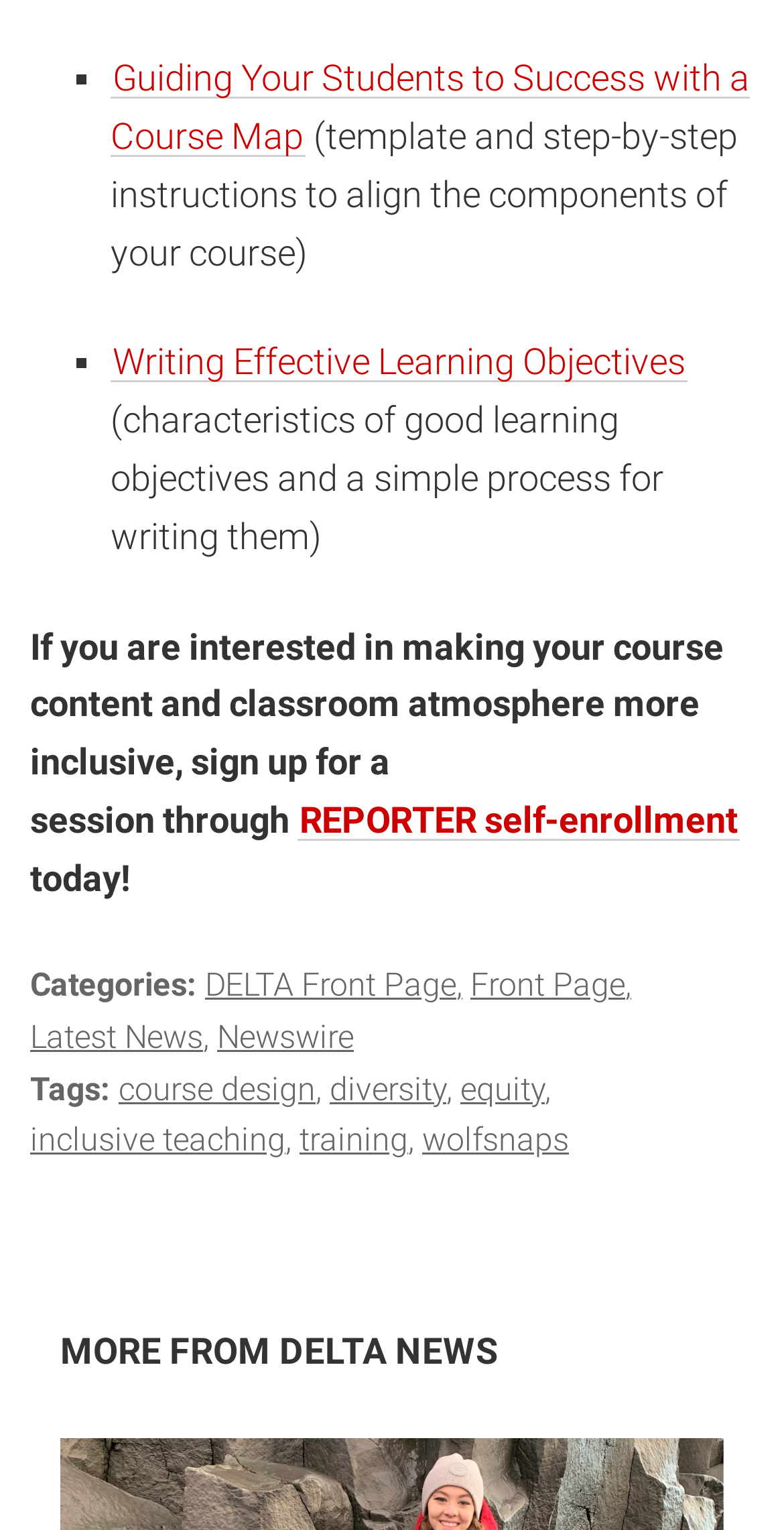Please provide a one-word or phrase answer to the question: 
How many categories are listed on this webpage?

3